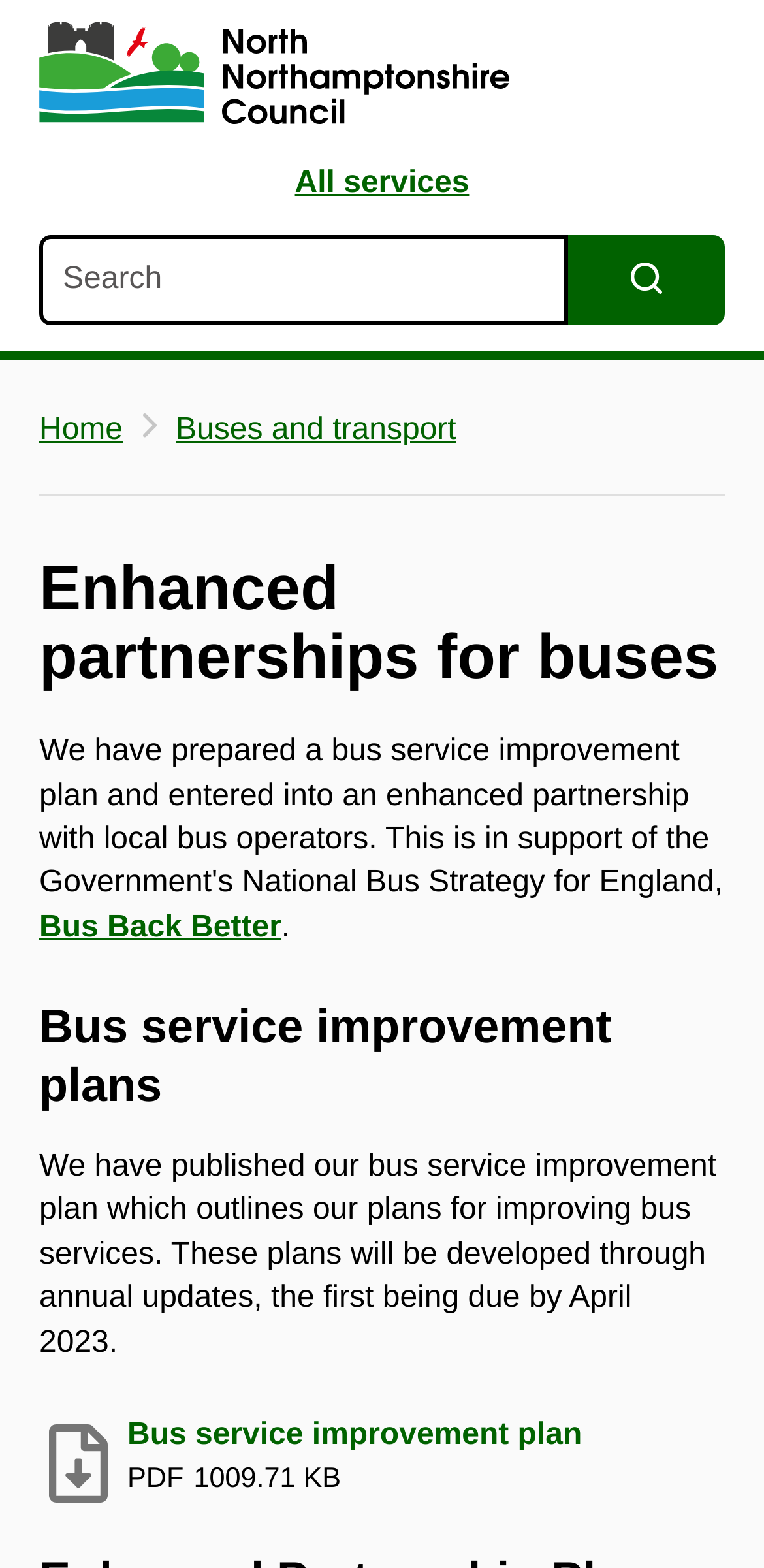What is the purpose of the bus service improvement plan?
Can you provide an in-depth and detailed response to the question?

I read the text description of the bus service improvement plan, which outlines the plans for improving bus services, so the purpose of the plan is to improve bus services.